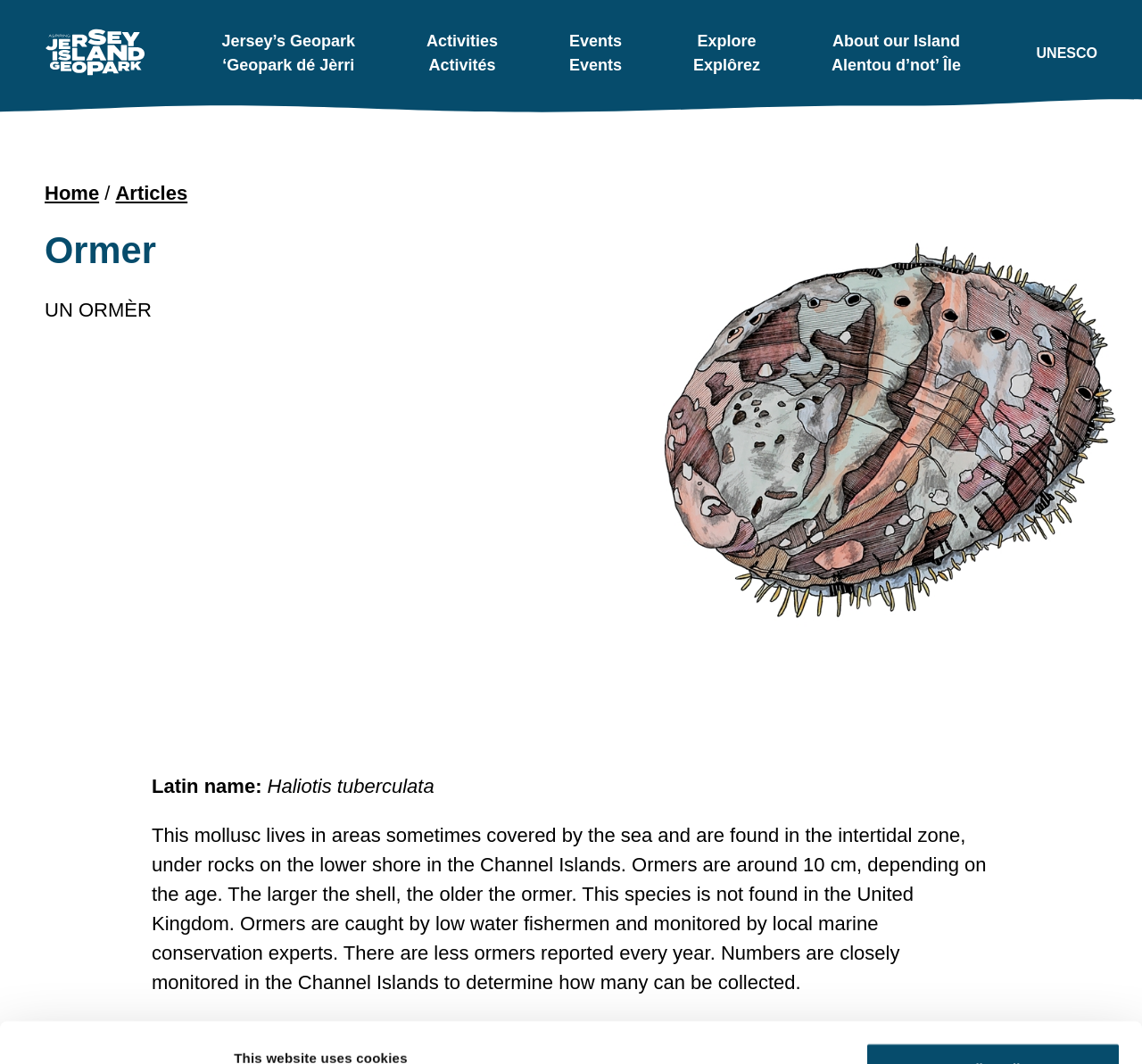Please determine the bounding box coordinates of the element's region to click for the following instruction: "Learn about the island".

[0.728, 0.028, 0.841, 0.073]